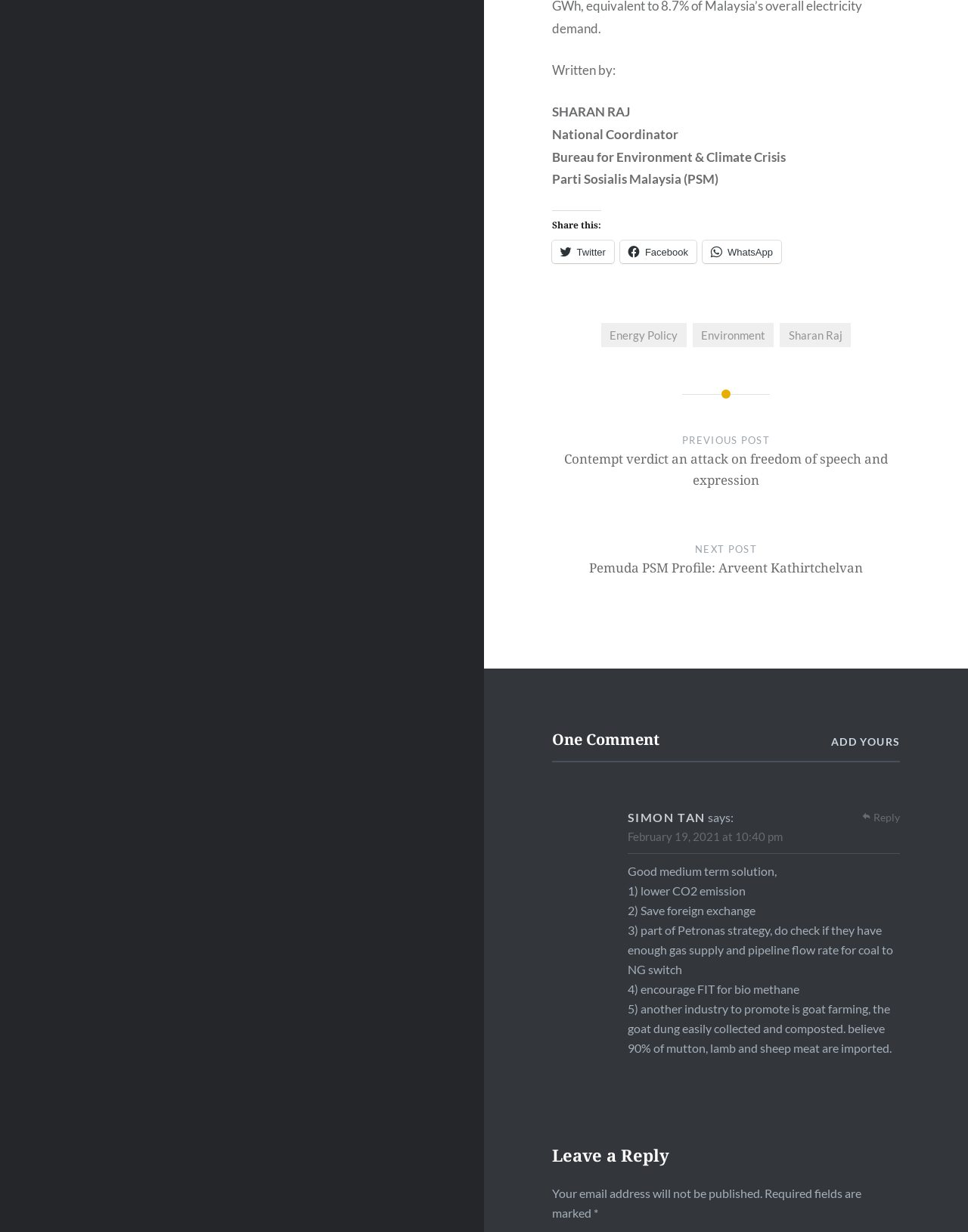What is the name of the organization?
Kindly offer a detailed explanation using the data available in the image.

The organization's name is mentioned at the top of the webpage, below the author's name, as 'Parti Sosialis Malaysia (PSM)'.